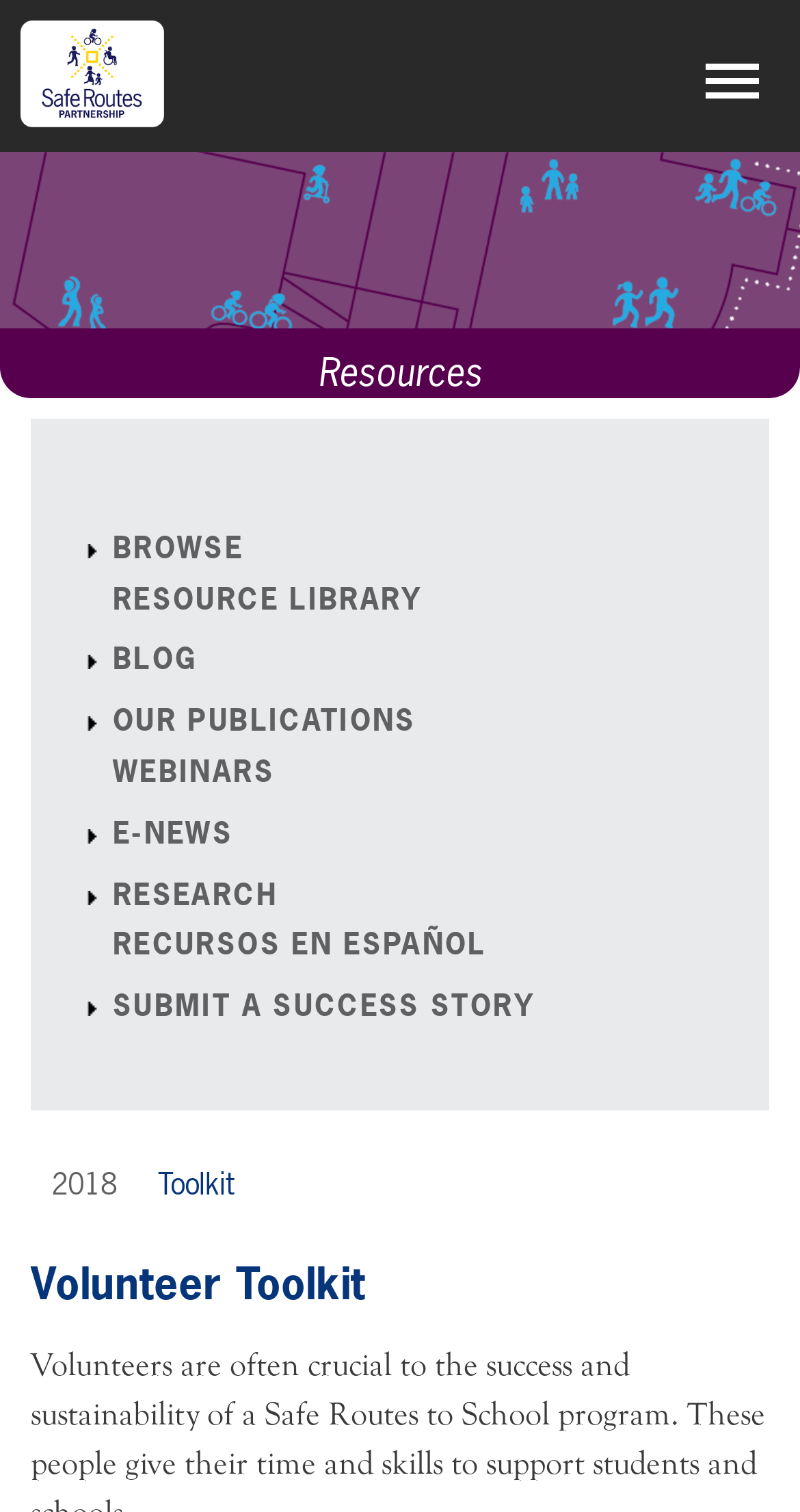Please analyze the image and give a detailed answer to the question:
What year is mentioned on the webpage?

I found a time element with the text '2018', which suggests that the year 2018 is mentioned on the webpage. This could be related to the publication date of a resource or an event.